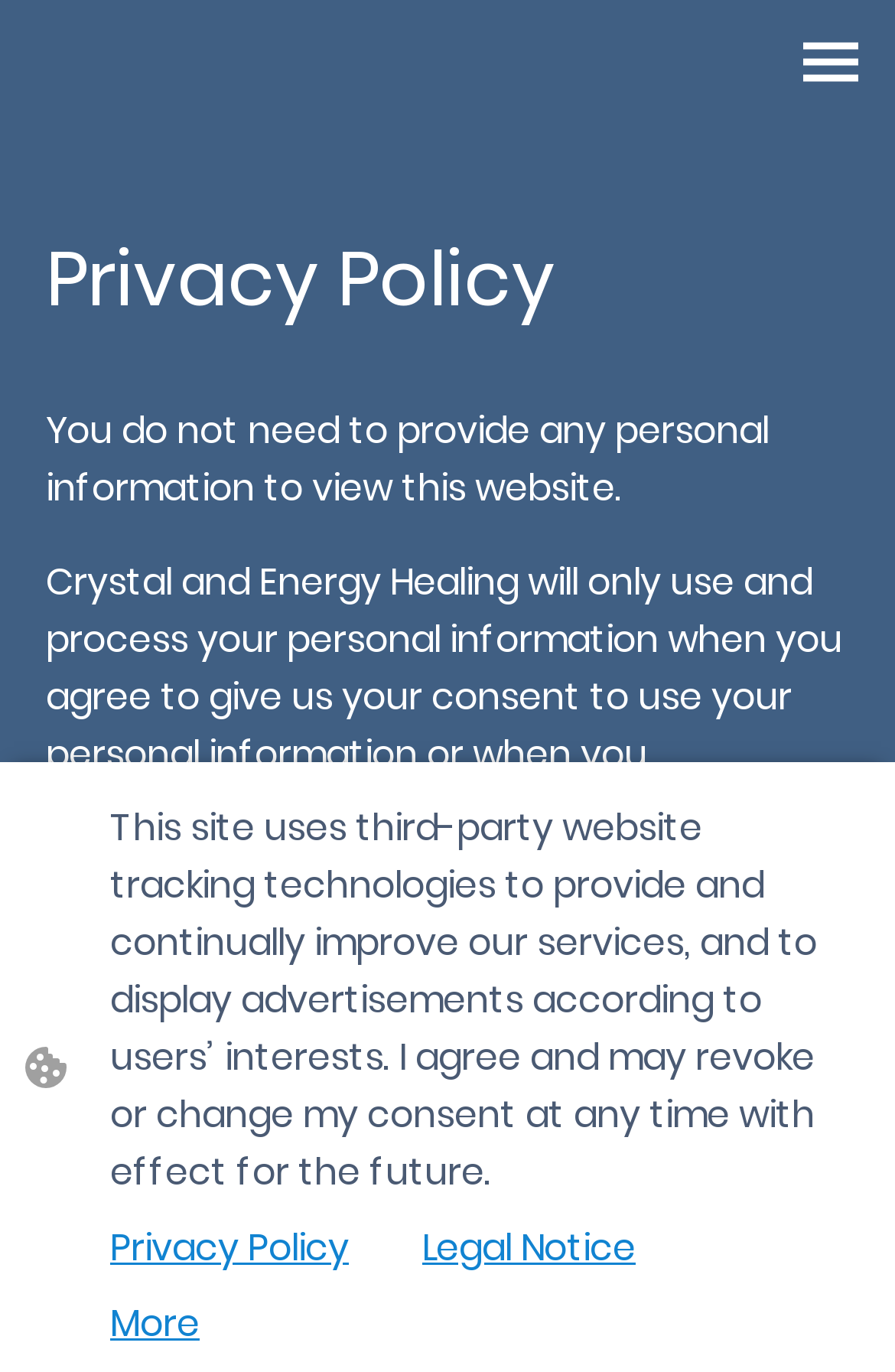Please use the details from the image to answer the following question comprehensively:
What is the relationship between the website and third-party tracking technologies?

The webpage states that the website uses third-party website tracking technologies to provide and continually improve their services, suggesting that these technologies are used to enhance the user experience and provide better services.